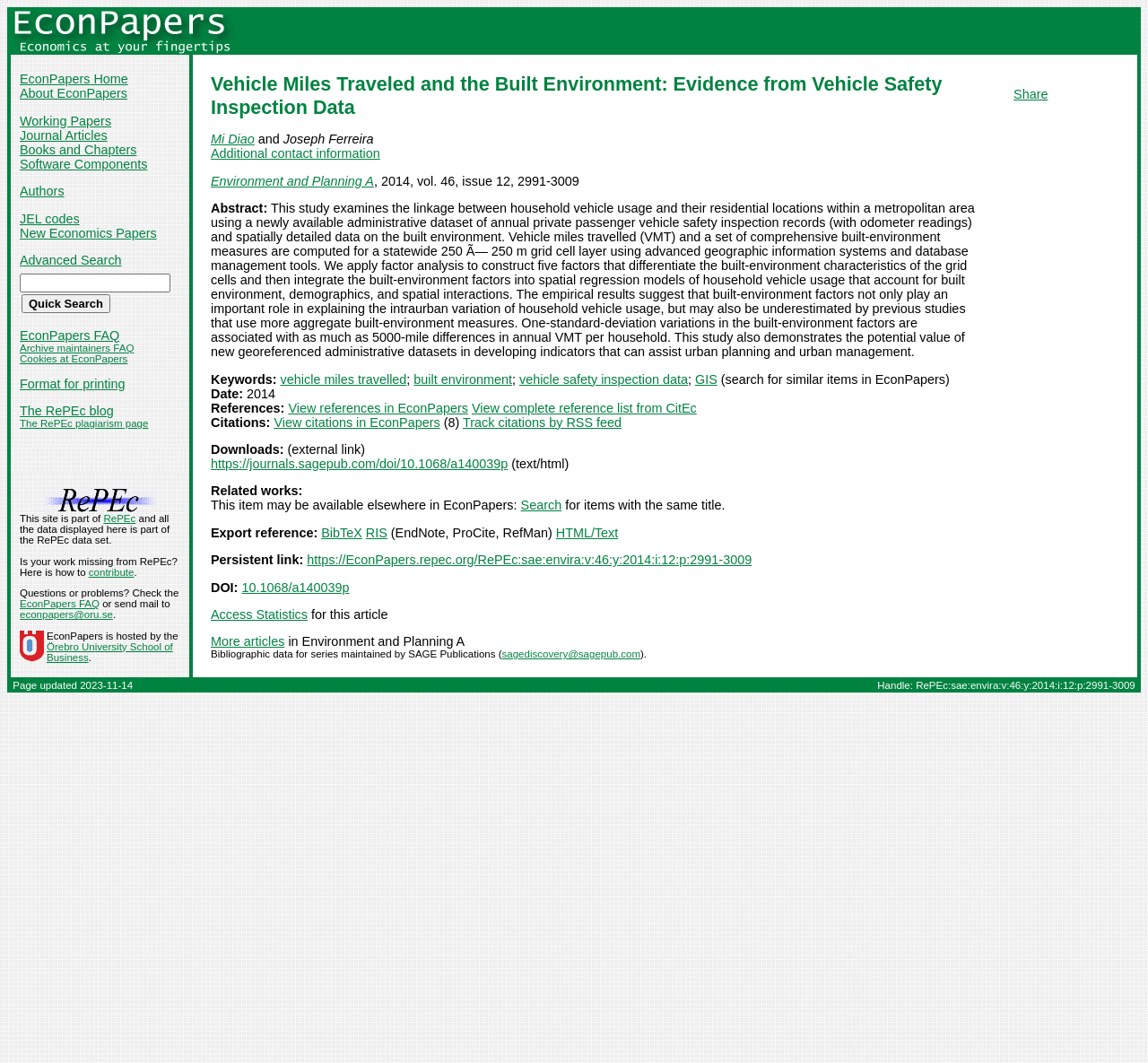Please identify the bounding box coordinates of the element I need to click to follow this instruction: "Click on the 'EconPapers Home' link".

[0.017, 0.068, 0.112, 0.081]